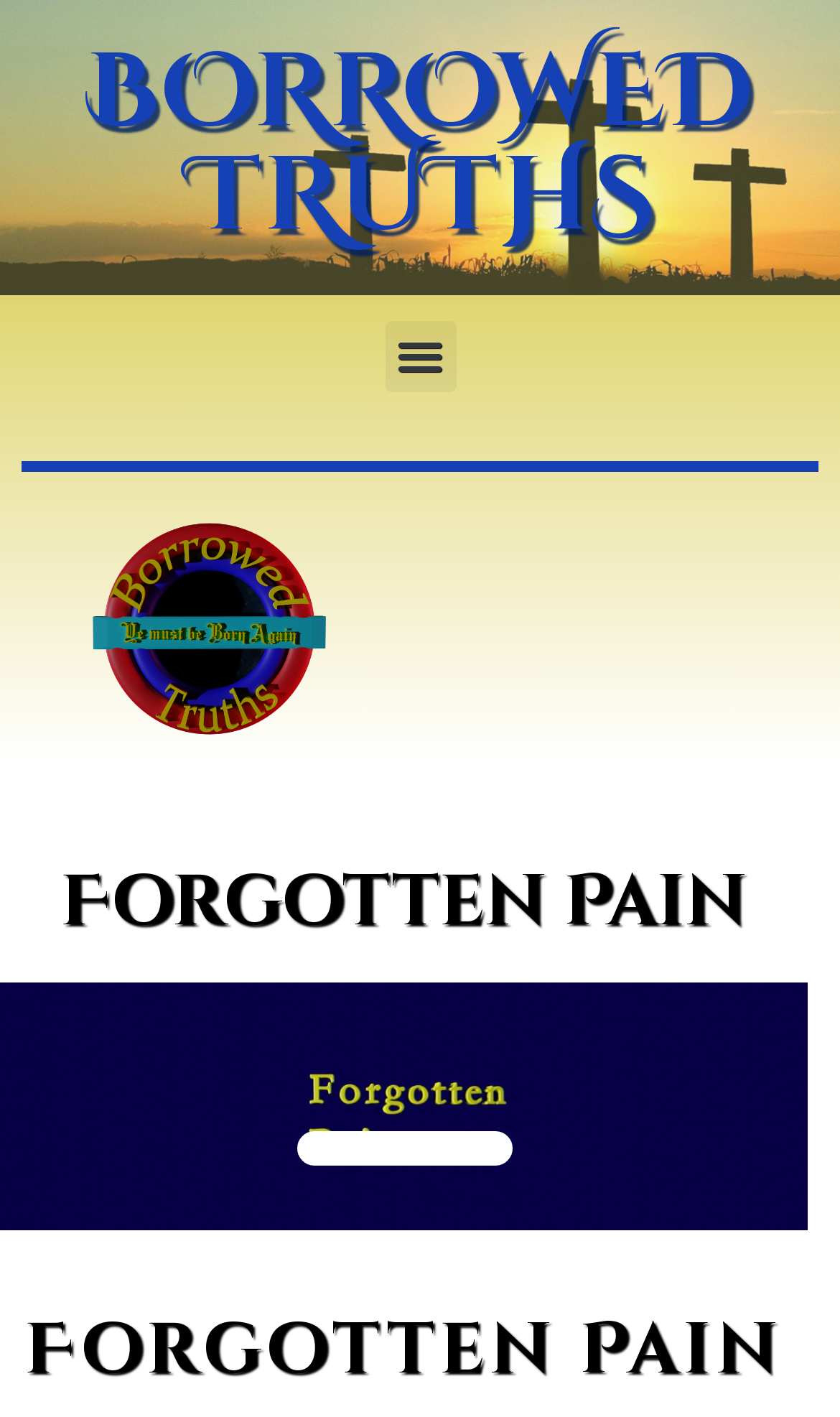Using the format (top-left x, top-left y, bottom-right x, bottom-right y), and given the element description, identify the bounding box coordinates within the screenshot: Menu

[0.458, 0.226, 0.542, 0.276]